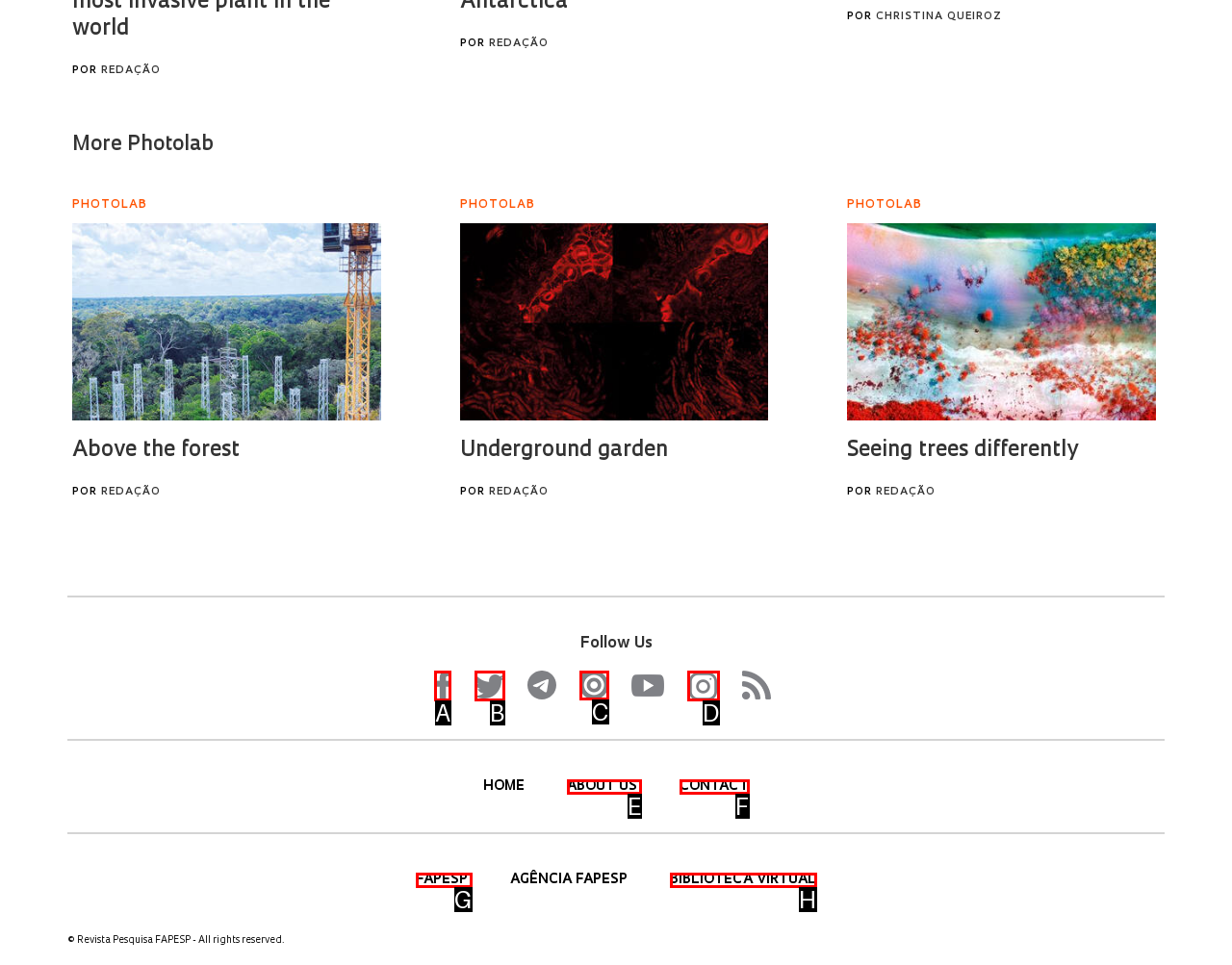Identify the letter of the UI element I need to click to carry out the following instruction: Follow us on Facebook

A